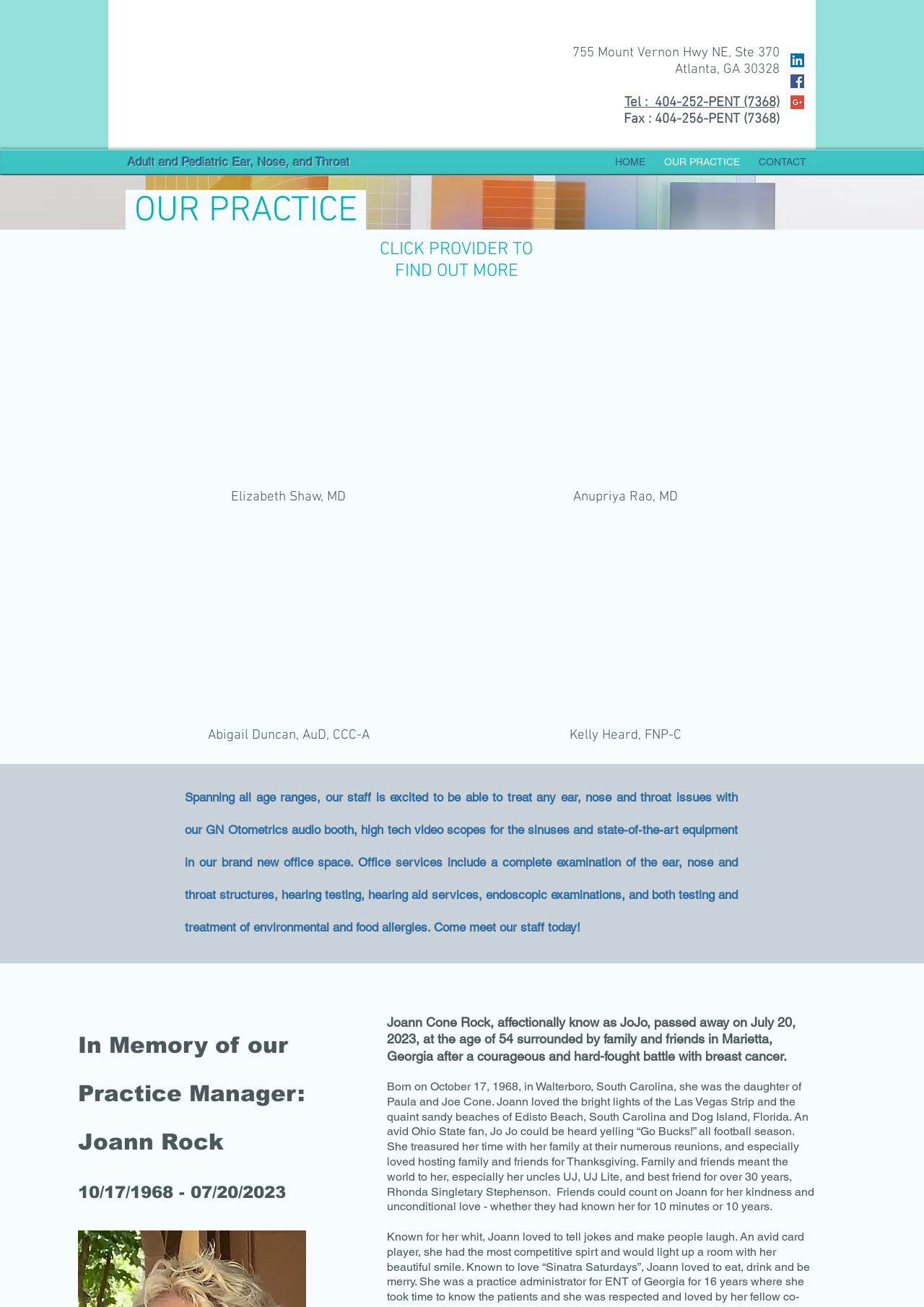What is the phone number of the practice?
Please respond to the question thoroughly and include all relevant details.

I found the phone number by looking at the link element that contains the text 'Tel : 404-252-PENT (7368)'. This text is likely the phone number of the practice because it includes a phone number and a description of what the number is for.